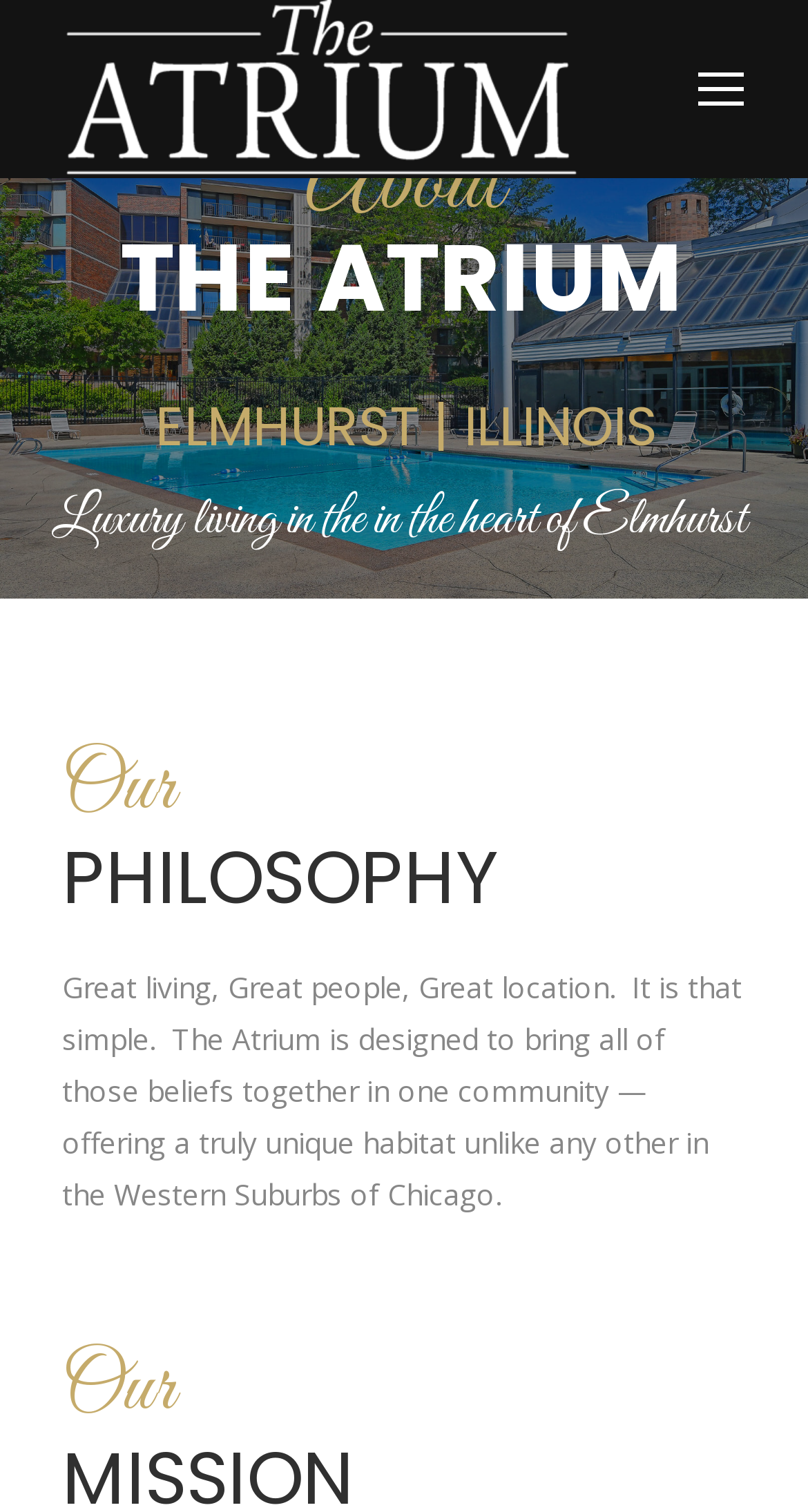Offer a meticulous description of the webpage's structure and content.

The webpage is about The Atrium Elmhurst, a luxury living community in Elmhurst, Illinois. At the top right corner, there is a mobile menu icon. Below it, the logo of The Atrium Elmhurst is displayed, which is an image with the text "The Atrium Elmhurst". 

On the left side of the page, there are three lines of text: "About", "THE ATRIUM", and "ELMHURST | ILLINOIS". To the right of these lines, there is a paragraph describing the luxury living experience offered by The Atrium, located in the heart of Elmhurst.

Below this introduction, there is a section with a heading "Our" followed by the text "PHILOSOPHY". This is followed by a longer paragraph that outlines the community's philosophy, emphasizing the importance of great living, great people, and great location.

Further down the page, there is another section with the same heading "Our", but this time without any additional text. At the very bottom of the page, on the right side, there is a "Go to Top" link accompanied by a small image.